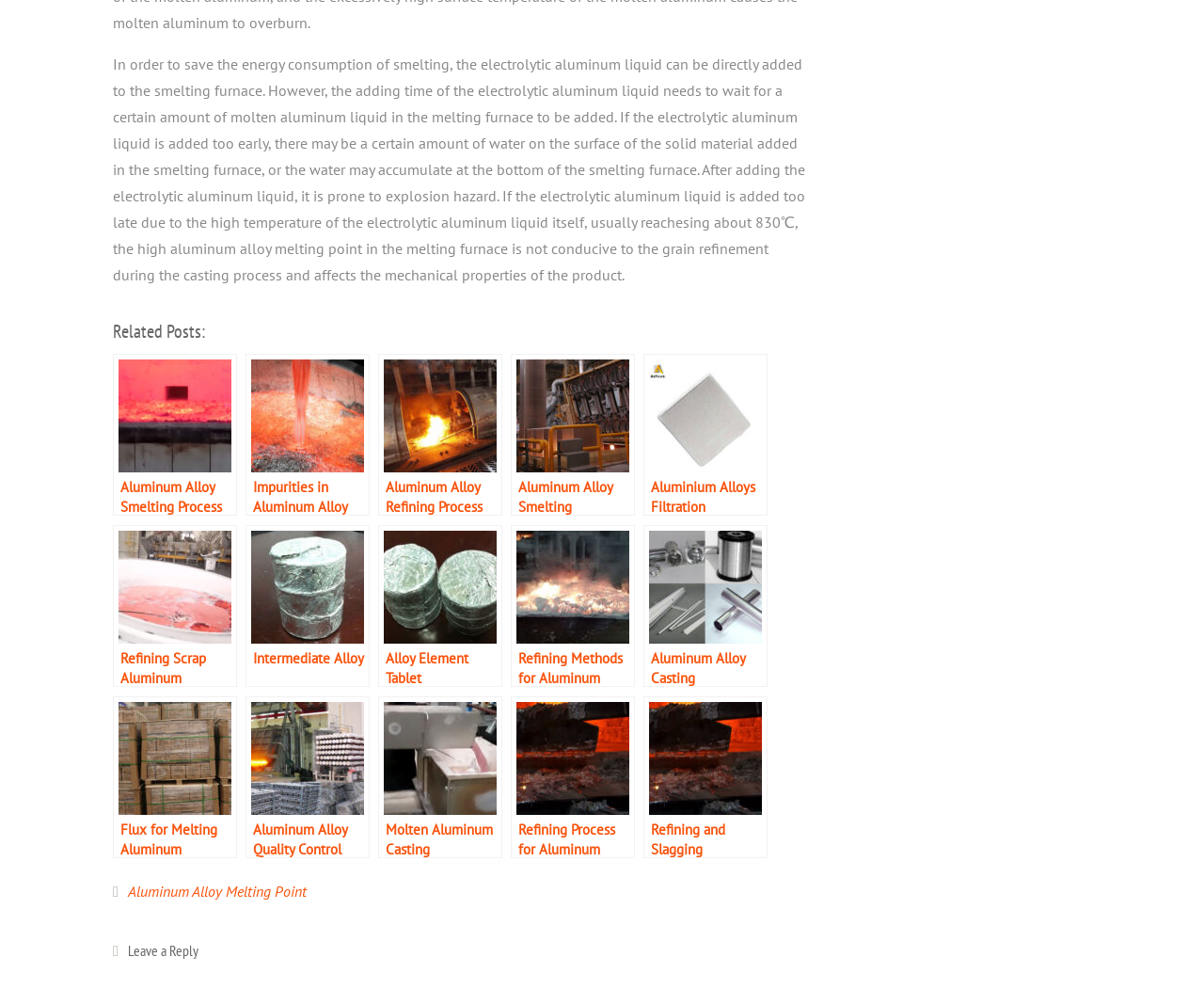Locate the UI element described by Impurities in Aluminum Alloy Melt in the provided webpage screenshot. Return the bounding box coordinates in the format (top-left x, top-left y, bottom-right x, bottom-right y), ensuring all values are between 0 and 1.

[0.204, 0.358, 0.307, 0.521]